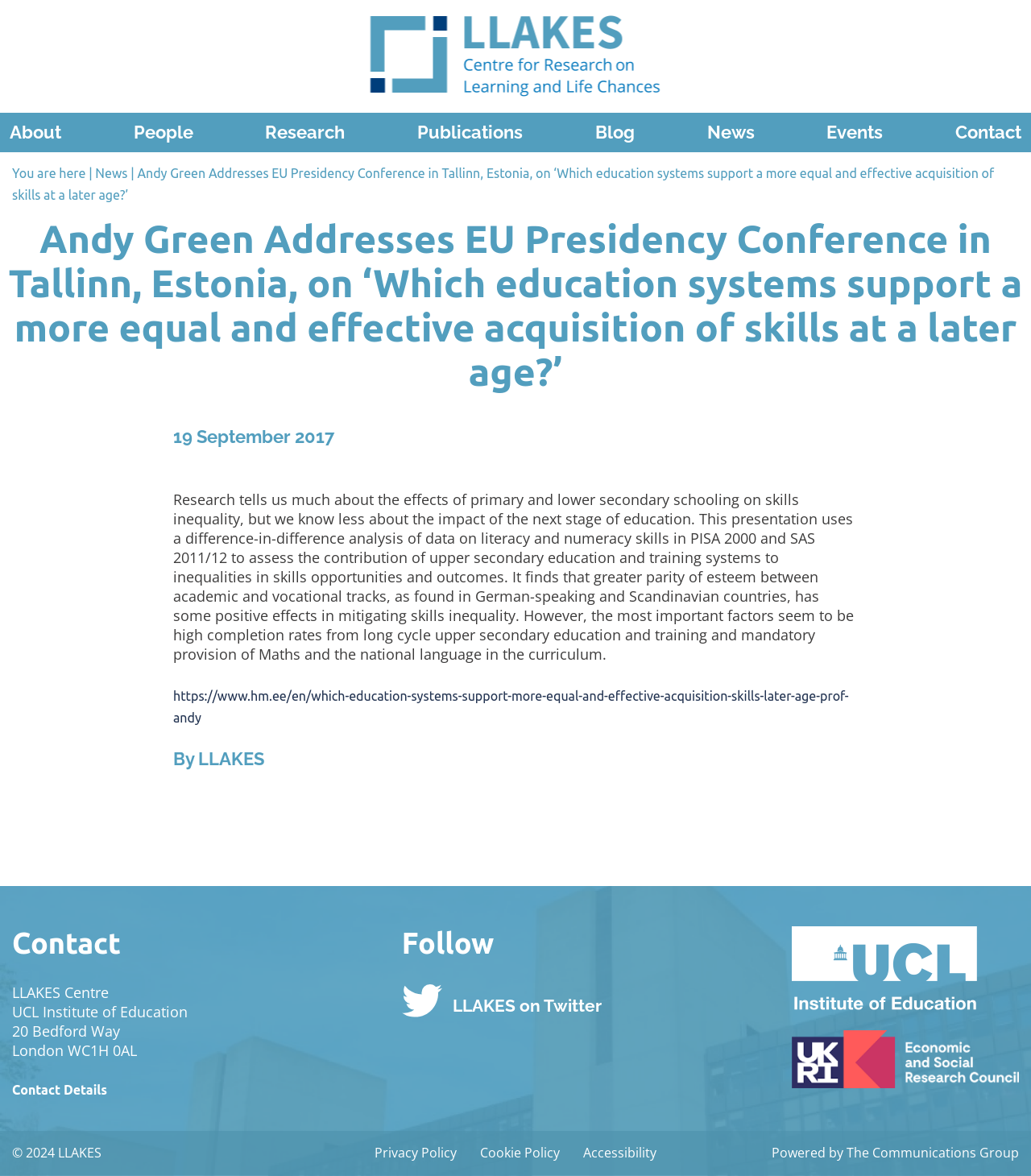What is the name of the institution?
Deliver a detailed and extensive answer to the question.

I found the name of the institution by looking at the static text element with the text 'UCL Institute of Education' which is located in the footer section of the webpage.